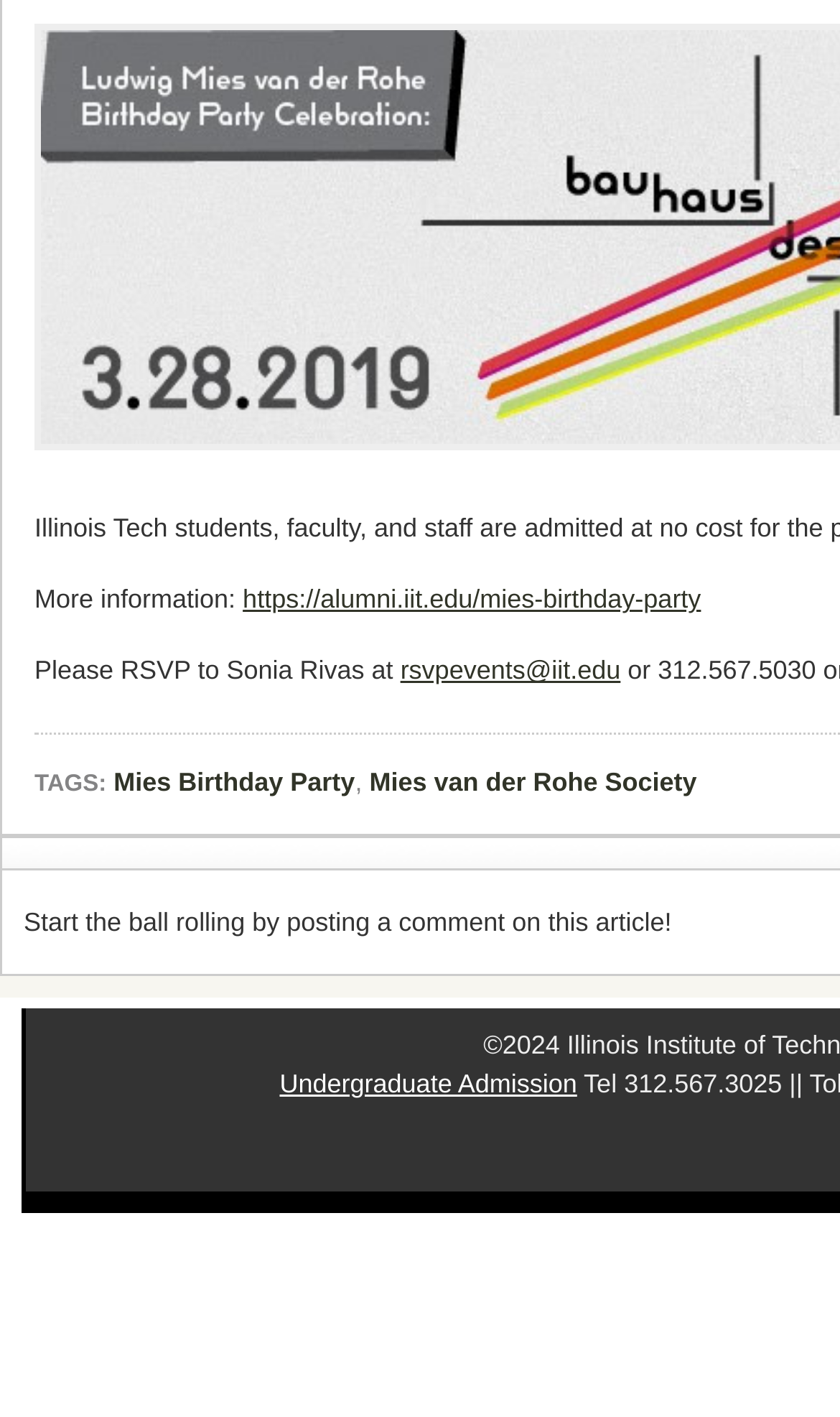Calculate the bounding box coordinates for the UI element based on the following description: "Mies Birthday Party". Ensure the coordinates are four float numbers between 0 and 1, i.e., [left, top, right, bottom].

[0.135, 0.542, 0.423, 0.566]